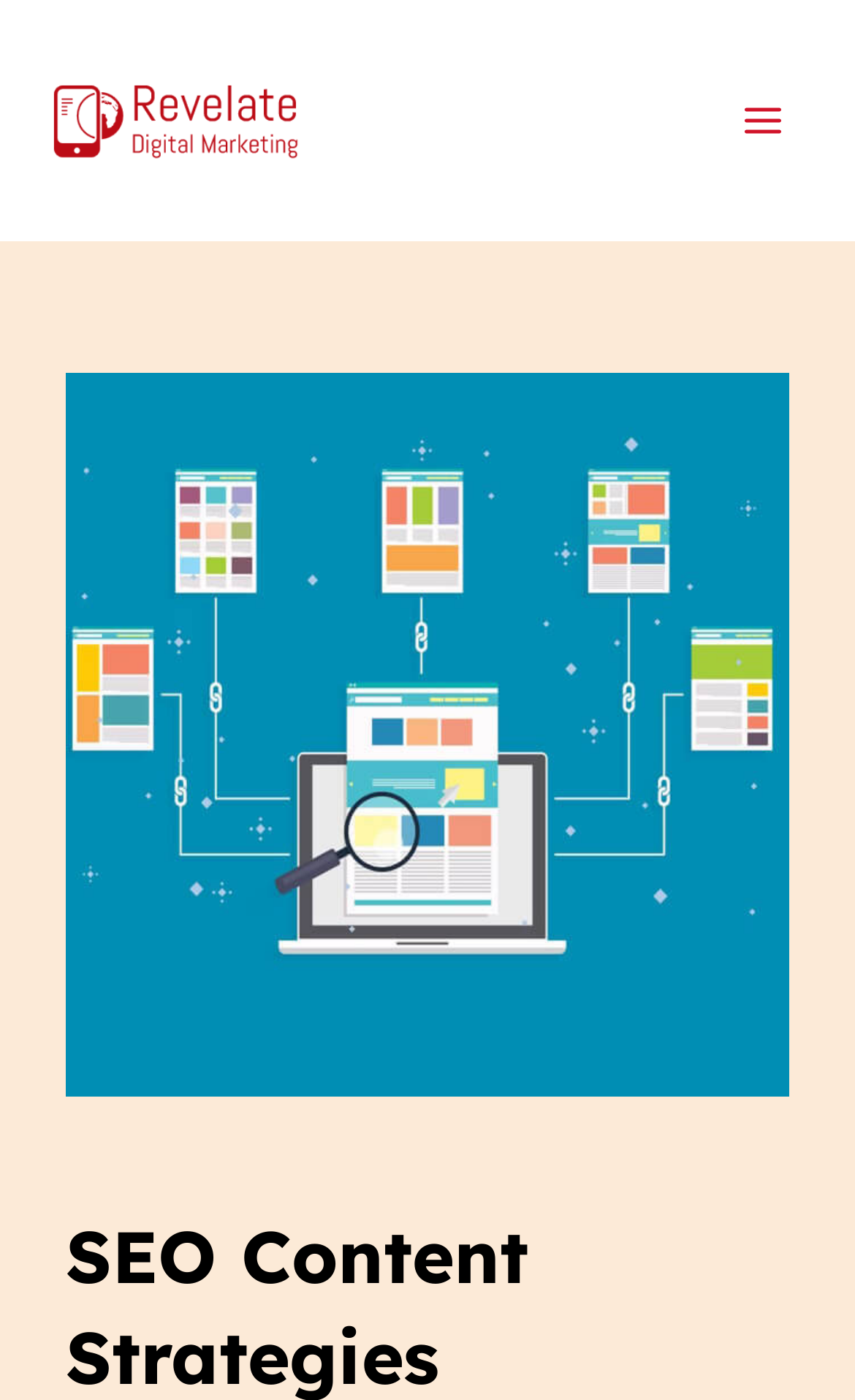Using the provided element description: "Home", determine the bounding box coordinates of the corresponding UI element in the screenshot.

None